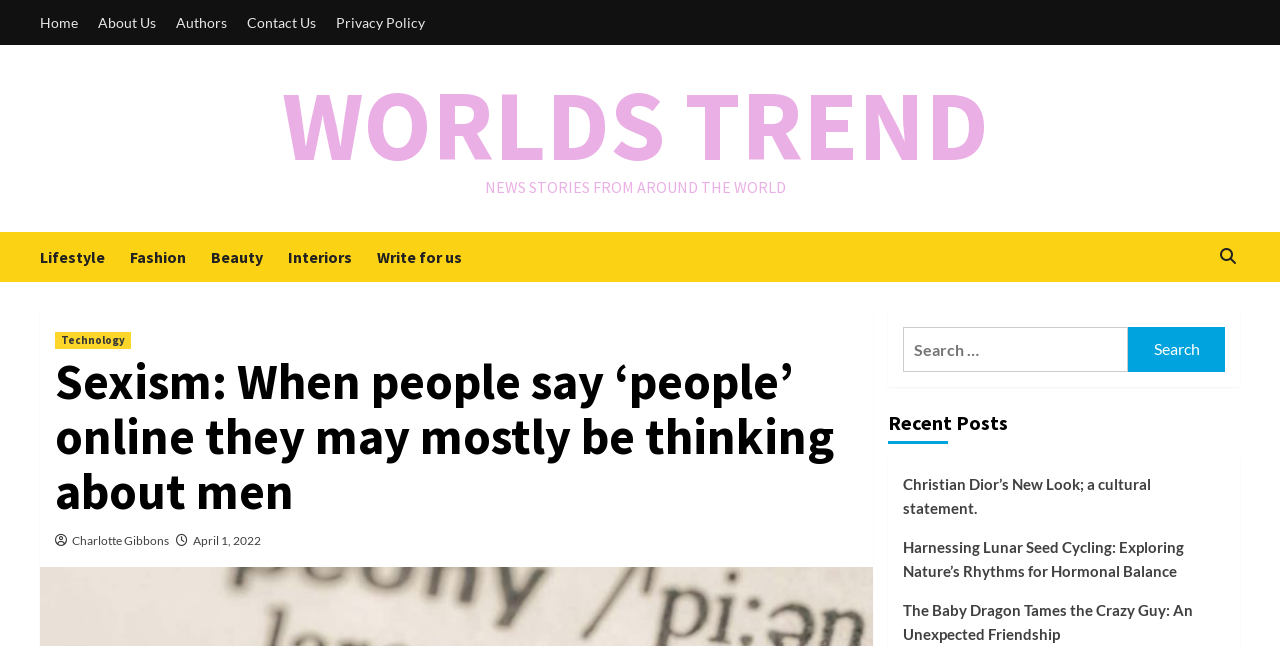Offer a comprehensive description of the webpage’s content and structure.

This webpage appears to be a news article or blog post from a website called "Worlds Trend". At the top of the page, there is a navigation menu with links to "Home", "About Us", "Authors", "Contact Us", and "Privacy Policy". Next to this menu, there is a larger link to "WORLDS TREND". 

Below the navigation menu, there is a heading that reads "NEWS STORIES FROM AROUND THE WORLD". Underneath this heading, there are several links to different categories, including "Lifestyle", "Fashion", "Beauty", "Interiors", and "Write for us". 

On the right side of the page, there is a search bar with a magnifying glass icon and a button labeled "Search". Above the search bar, there is a link to "Technology". 

The main content of the page is an article titled "Sexism: When people say ‘people’ online they may mostly be thinking about men". The article has a heading with the title, followed by the author's name, "Charlotte Gibbons", and the date "April 1, 2022". 

Below the article, there is a section labeled "Recent Posts" with links to two other articles, "Christian Dior’s New Look; a cultural statement" and "Harnessing Lunar Seed Cycling: Exploring Nature’s Rhythms for Hormonal Balance".